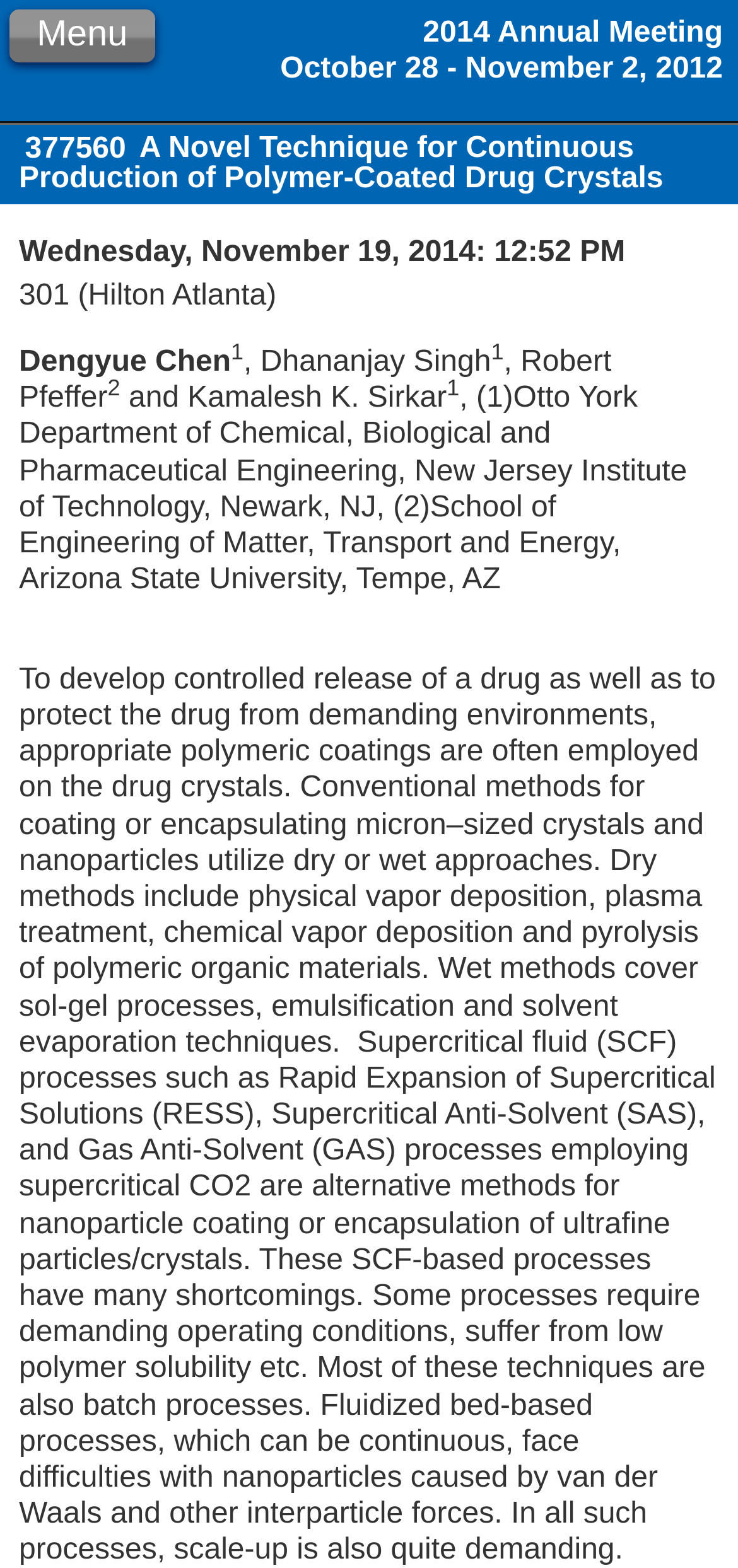Using the provided element description: "Menu", determine the bounding box coordinates of the corresponding UI element in the screenshot.

[0.013, 0.005, 0.21, 0.039]